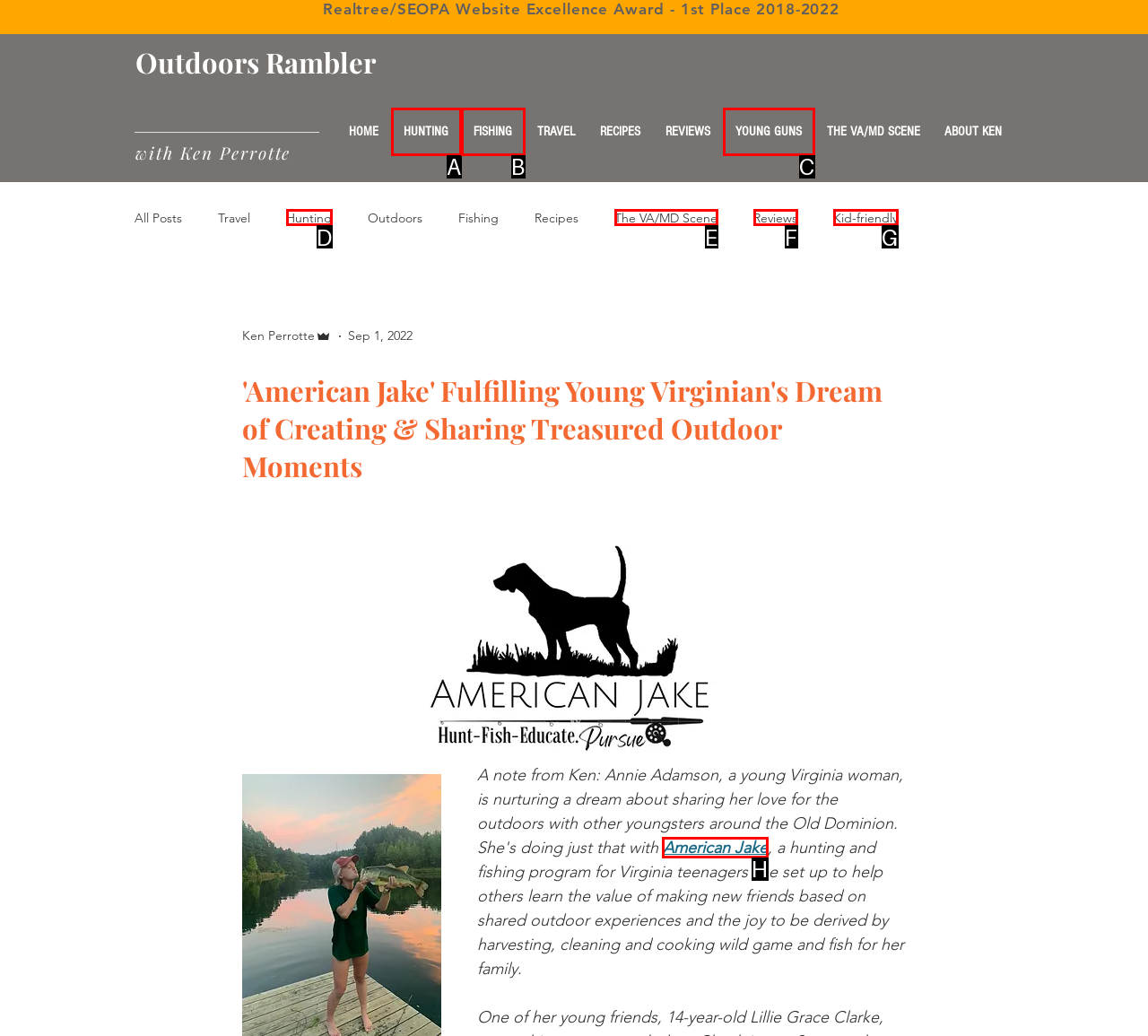Select the HTML element that needs to be clicked to perform the task: Read about 'American Jake'. Reply with the letter of the chosen option.

H